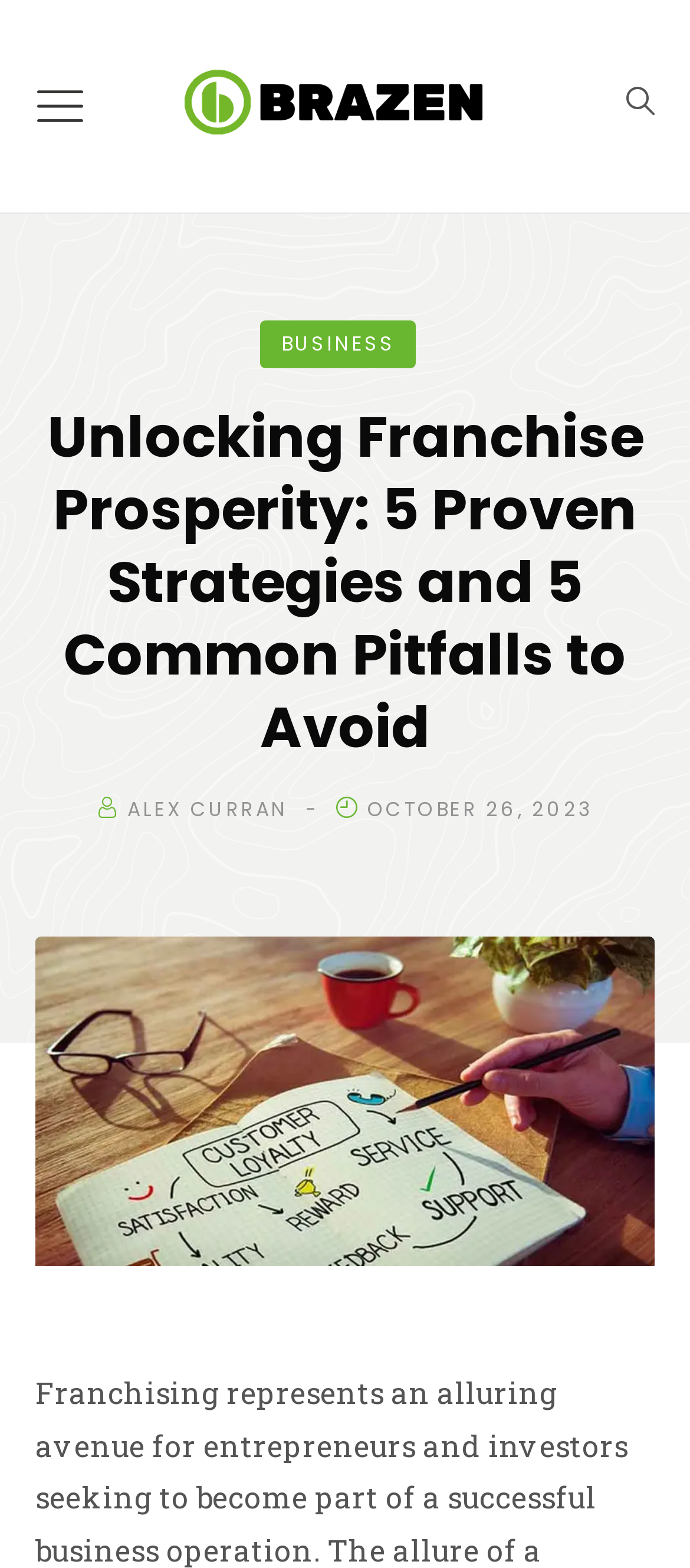Identify and provide the main heading of the webpage.

Unlocking Franchise Prosperity: 5 Proven Strategies and 5 Common Pitfalls to Avoid